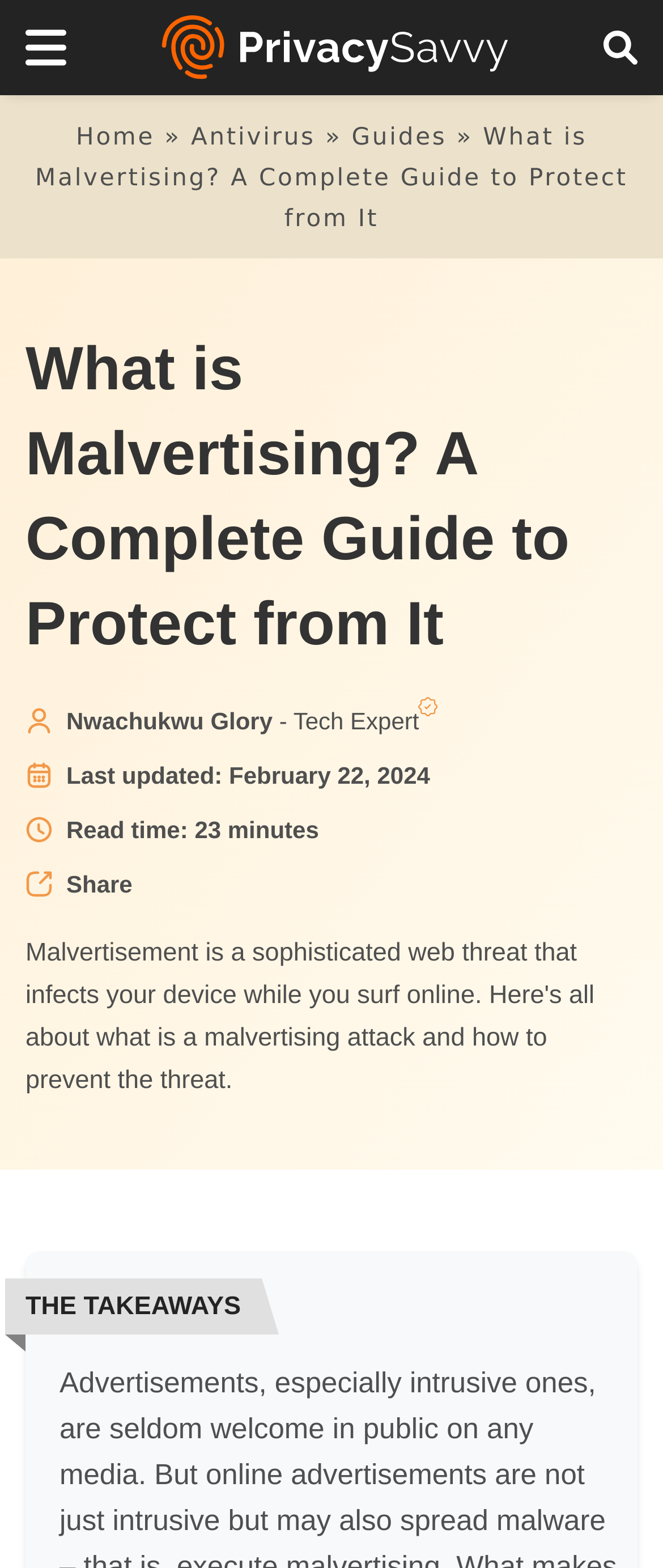Please find and give the text of the main heading on the webpage.

What is Malvertising? A Complete Guide to Protect from It